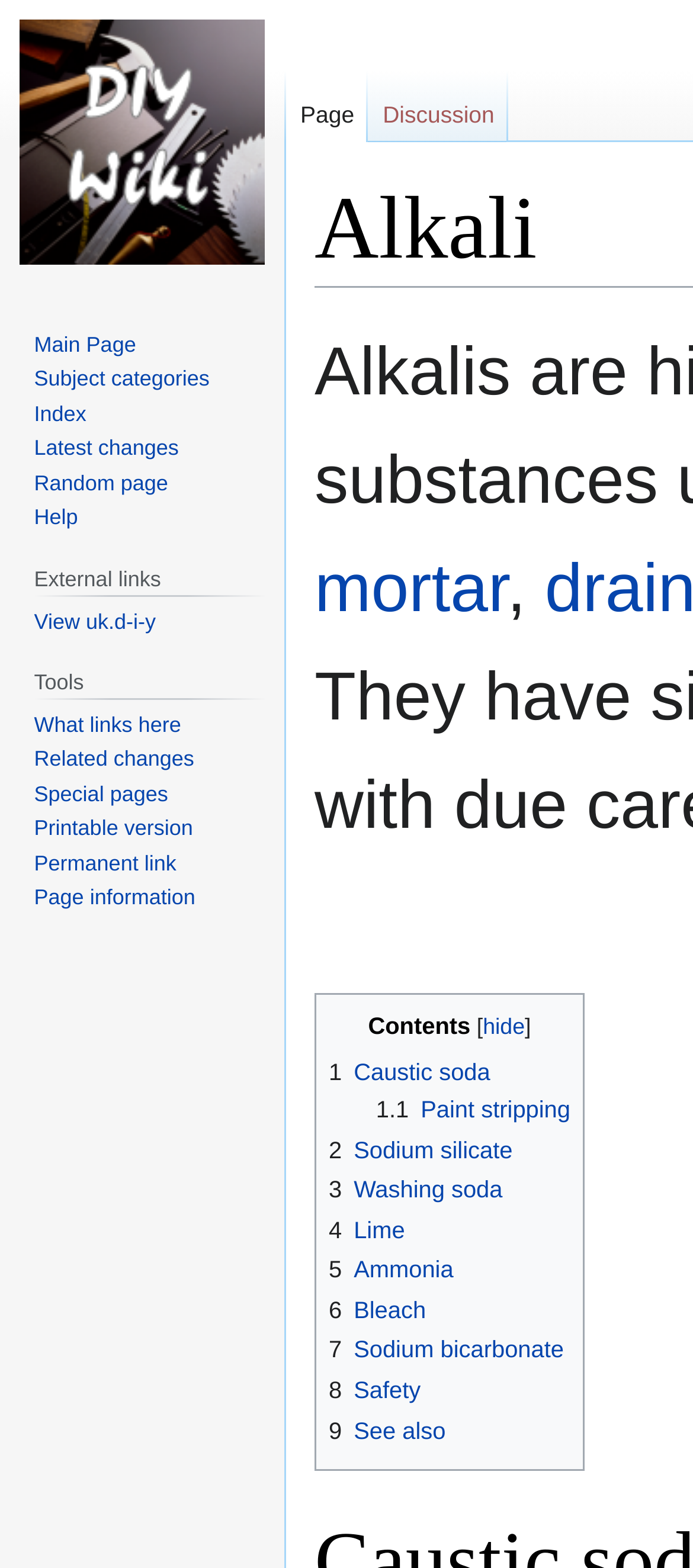Please identify the bounding box coordinates of the clickable element to fulfill the following instruction: "explore technology". The coordinates should be four float numbers between 0 and 1, i.e., [left, top, right, bottom].

None